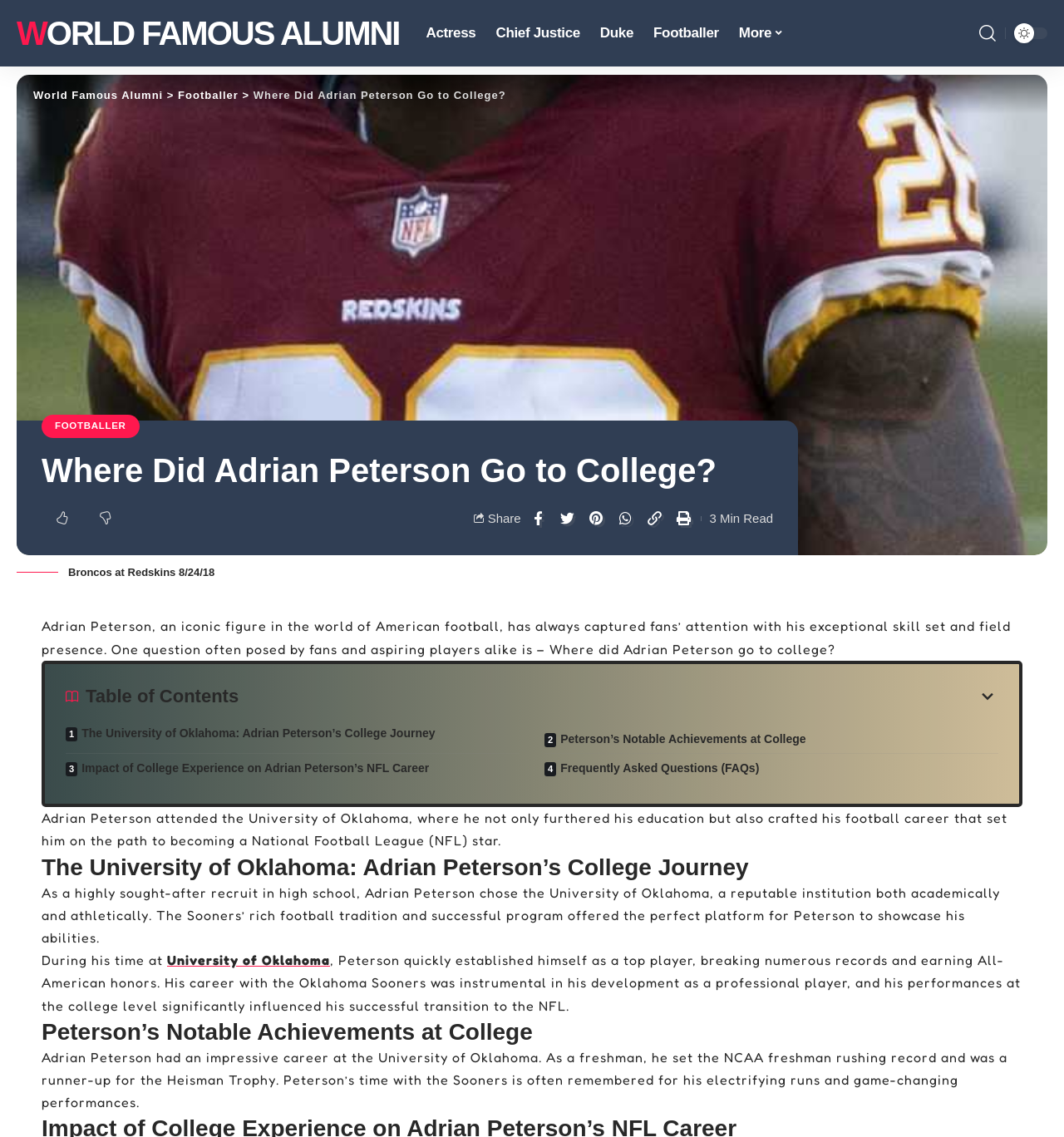Identify the bounding box for the described UI element. Provide the coordinates in (top-left x, top-left y, bottom-right x, bottom-right y) format with values ranging from 0 to 1: More

[0.685, 0.0, 0.746, 0.058]